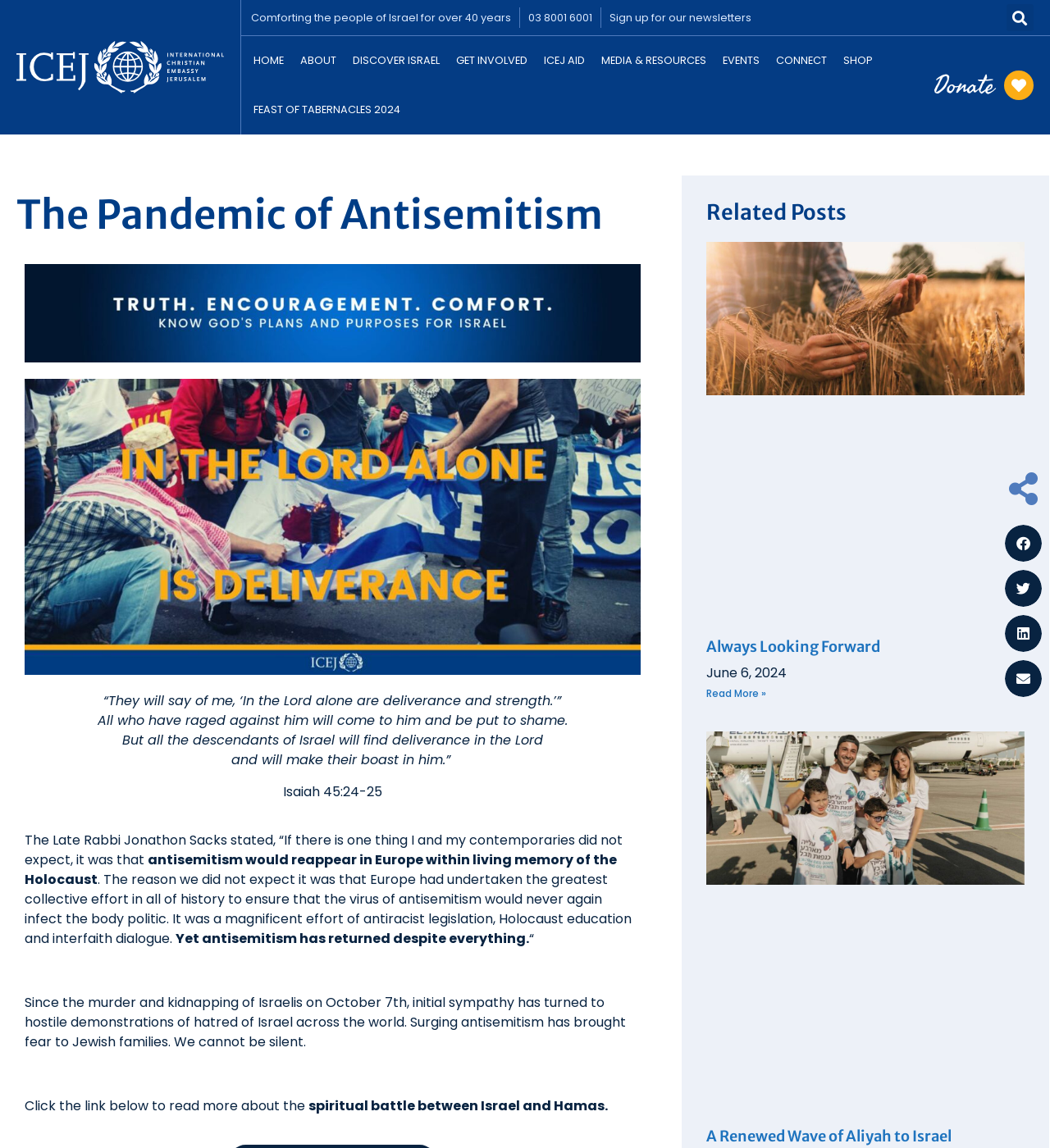Please find the bounding box for the UI component described as follows: "Always Looking Forward".

[0.673, 0.555, 0.838, 0.571]